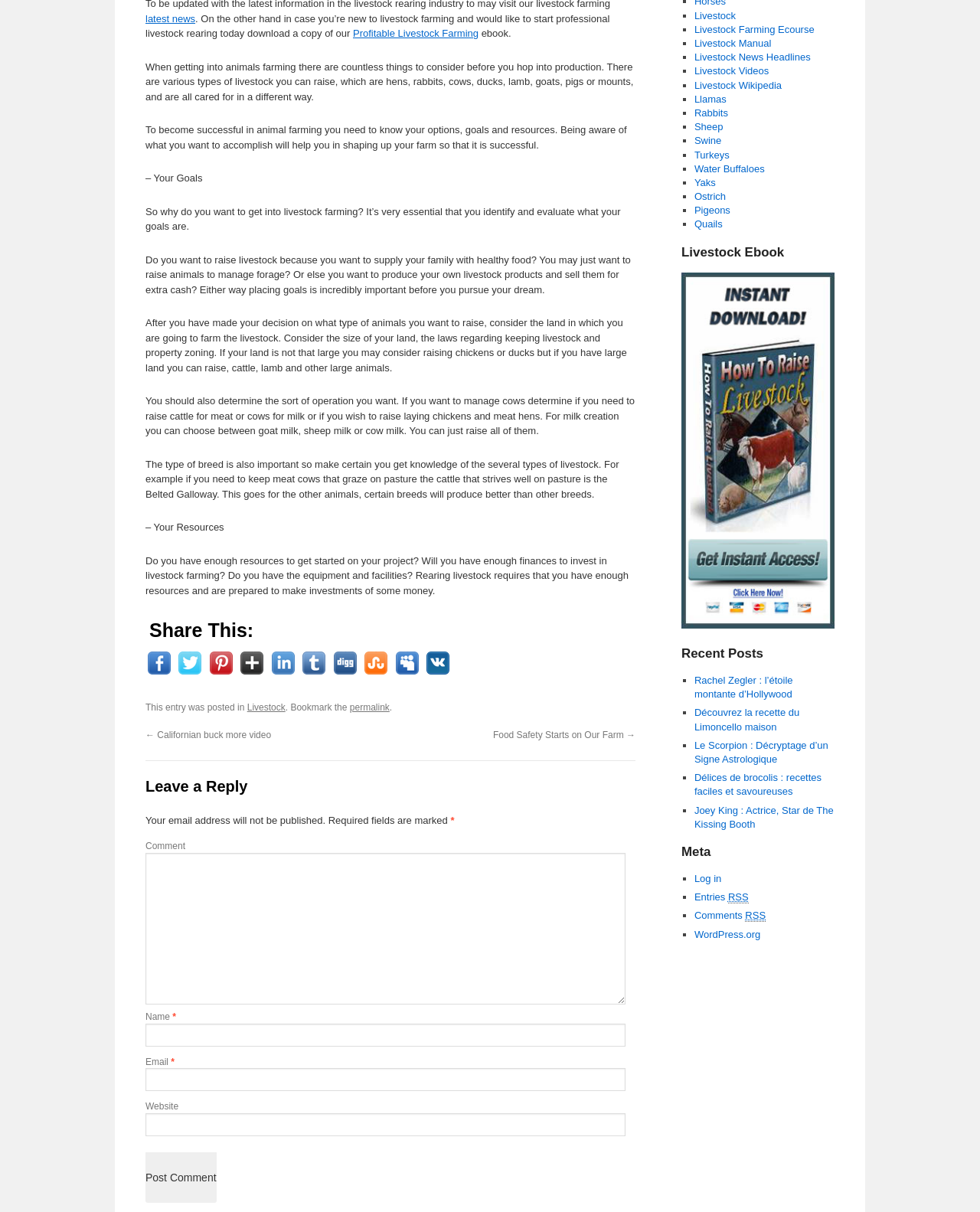Provide the bounding box for the UI element matching this description: "← Californian buck more video".

[0.148, 0.602, 0.277, 0.611]